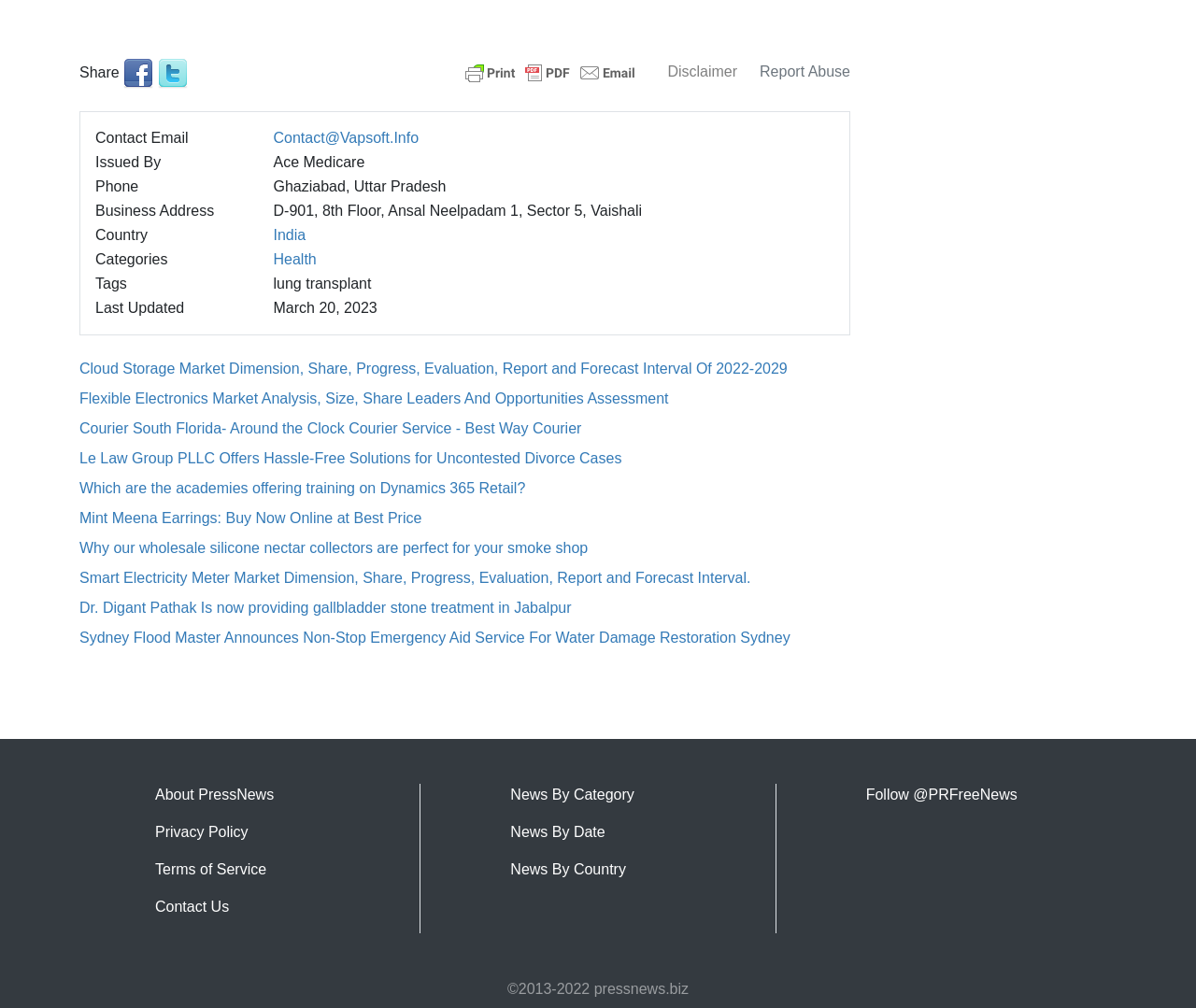What is the last updated date?
Please give a detailed and elaborate answer to the question.

The last updated date is provided in the table on the webpage, specifically in the row with the label 'Last Updated', and it is 'March 20, 2023'.